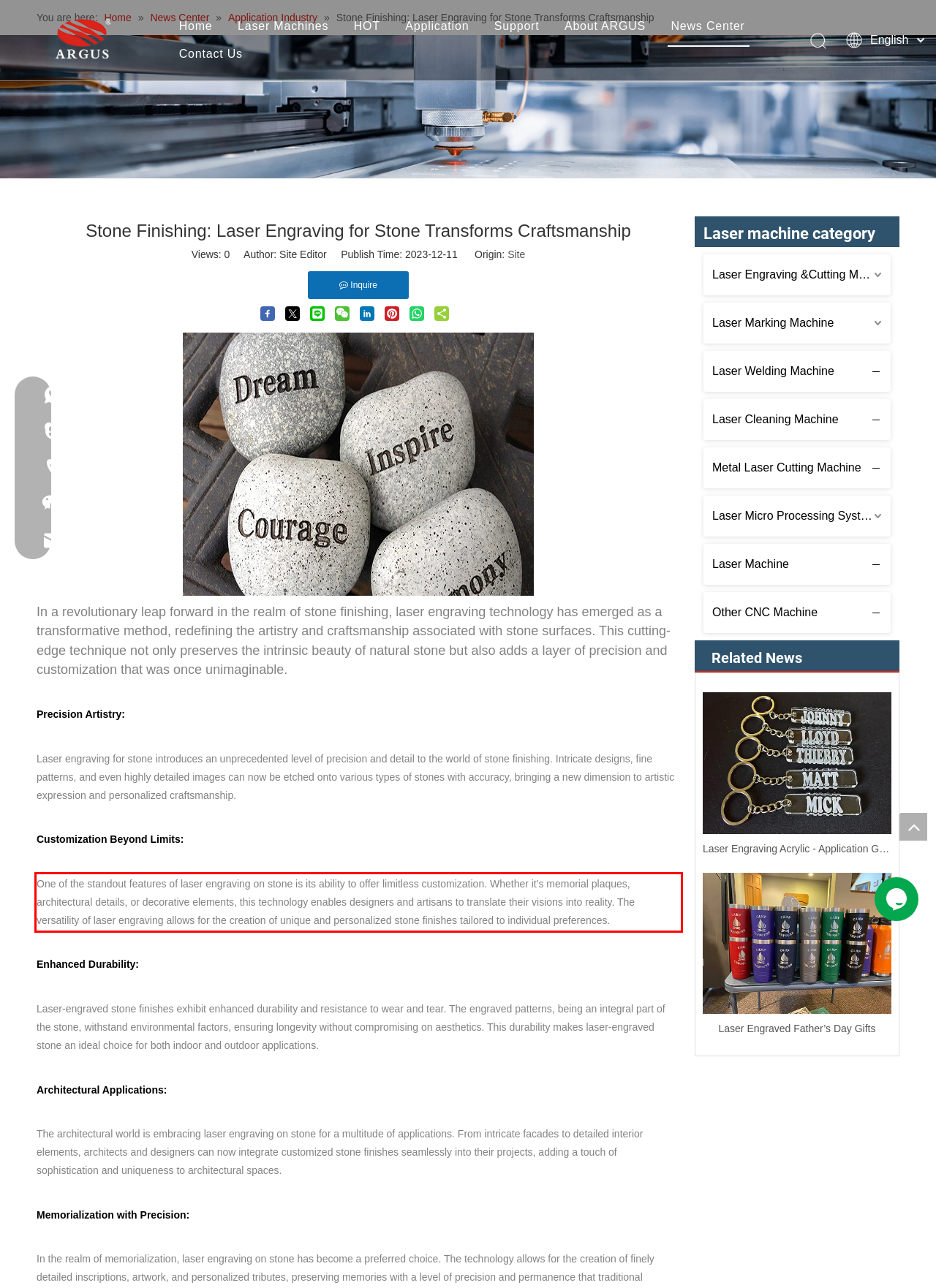Examine the screenshot of the webpage, locate the red bounding box, and generate the text contained within it.

One of the standout features of laser engraving on stone is its ability to offer limitless customization. Whether it's memorial plaques, architectural details, or decorative elements, this technology enables designers and artisans to translate their visions into reality. The versatility of laser engraving allows for the creation of unique and personalized stone finishes tailored to individual preferences.